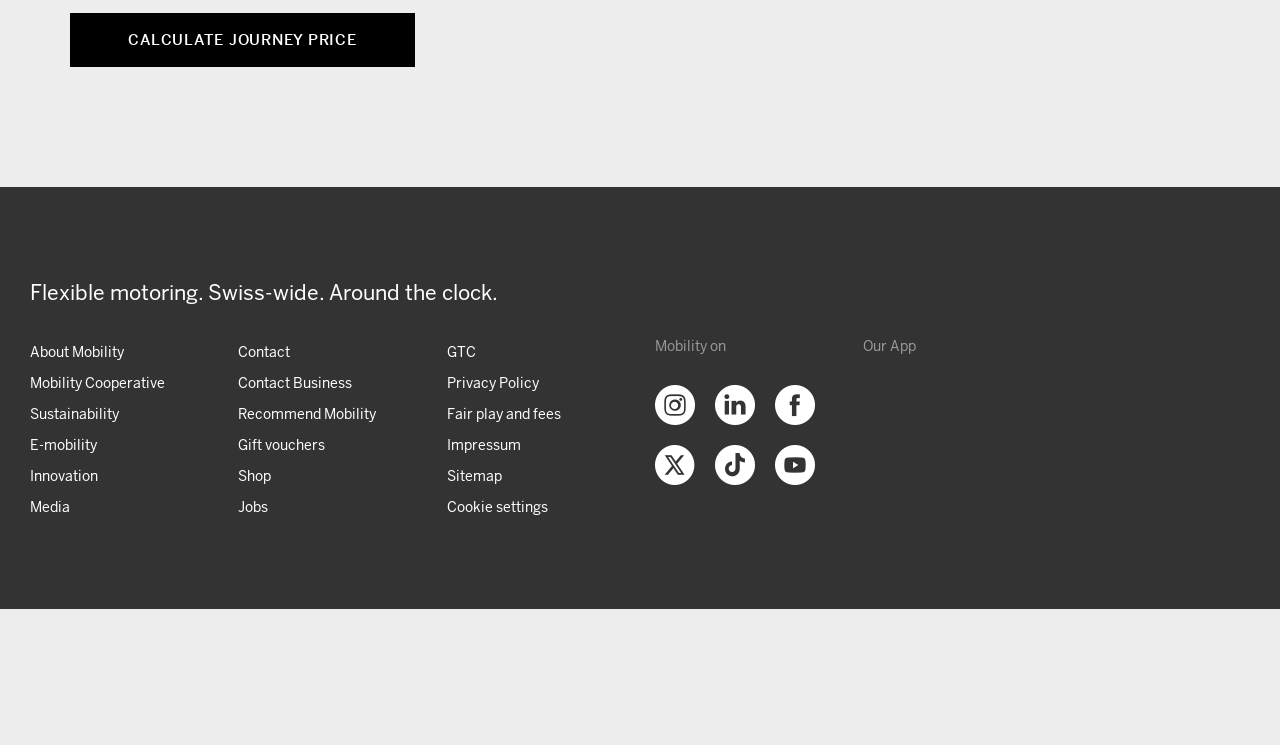Identify the bounding box coordinates of the element to click to follow this instruction: 'Calculate journey price'. Ensure the coordinates are four float values between 0 and 1, provided as [left, top, right, bottom].

[0.055, 0.017, 0.324, 0.09]